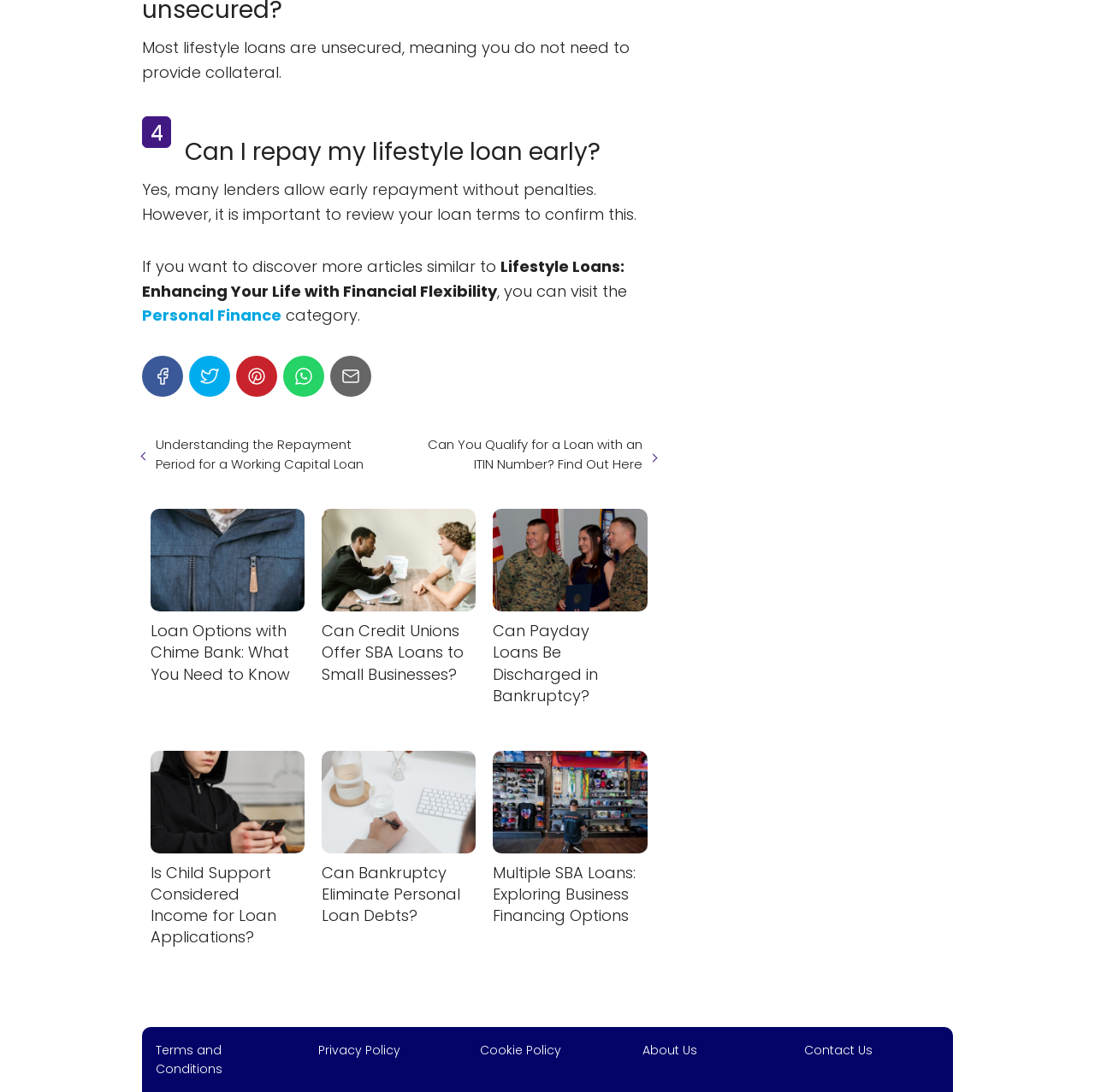Provide the bounding box coordinates of the section that needs to be clicked to accomplish the following instruction: "Explore 'Loan Options with Chime Bank: What You Need to Know'."

[0.138, 0.466, 0.278, 0.627]